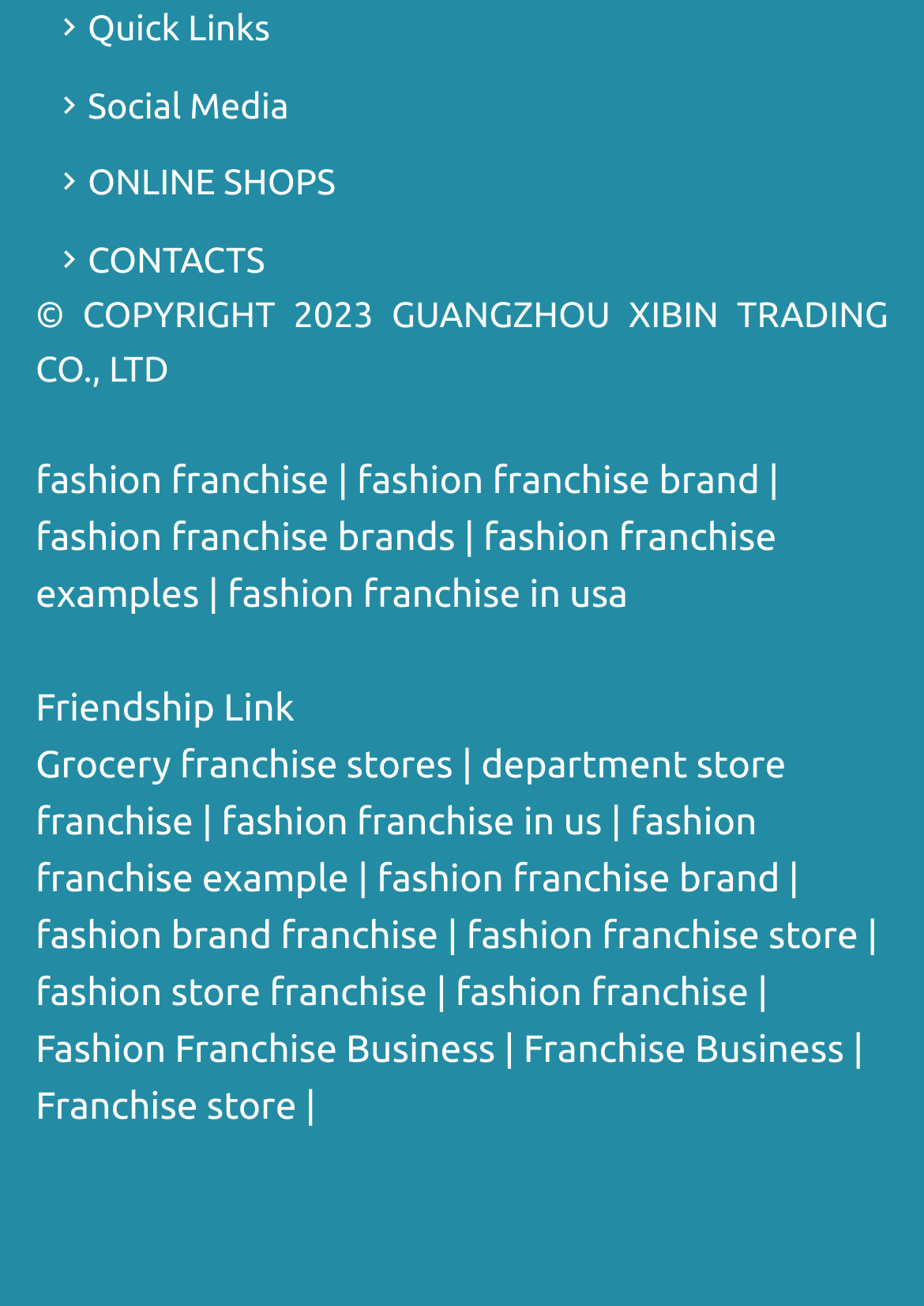Extract the bounding box coordinates for the UI element described as: "Franchise Business".

[0.567, 0.788, 0.914, 0.821]